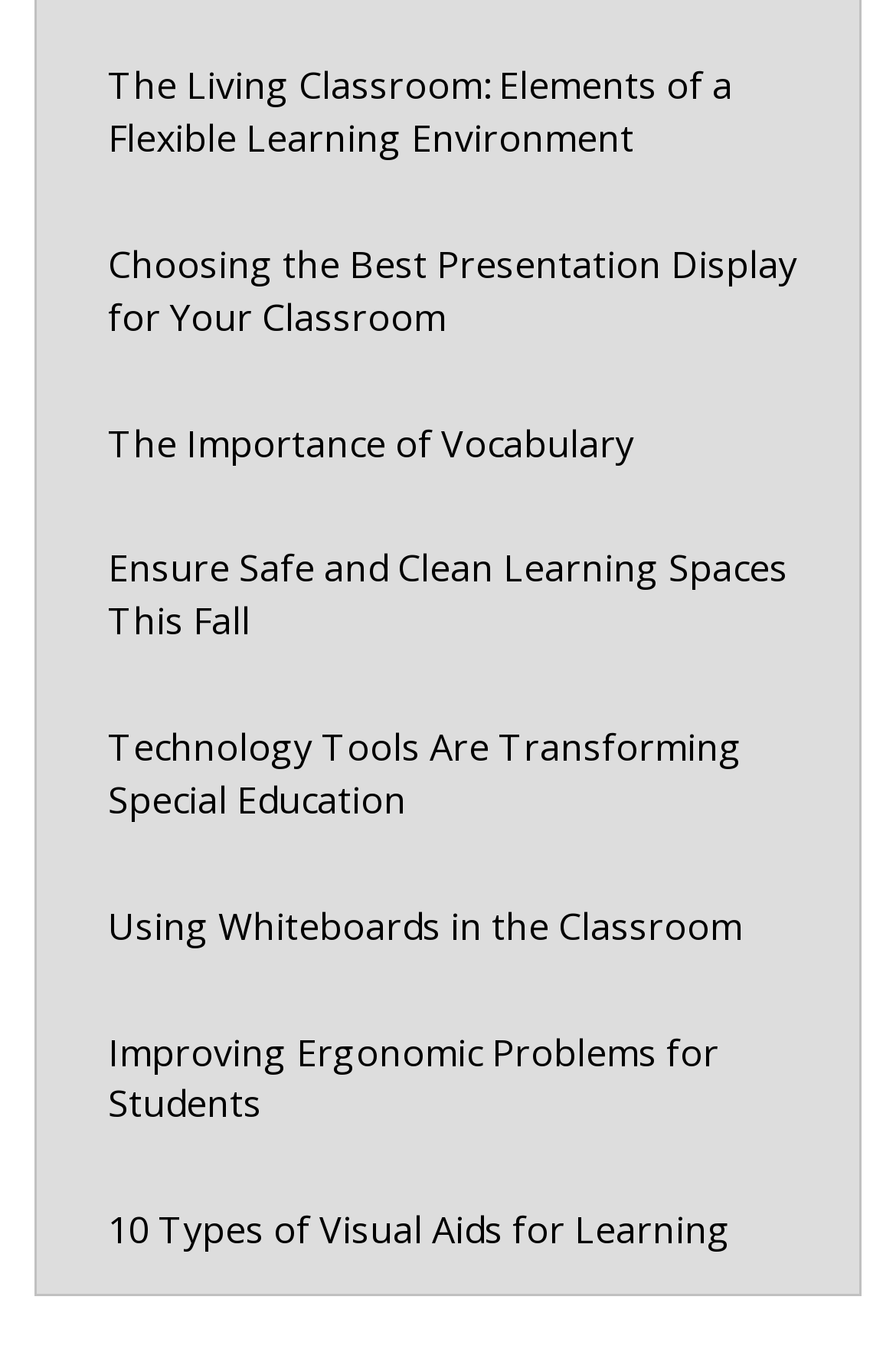Respond to the question below with a concise word or phrase:
Are there any links related to technology?

Yes